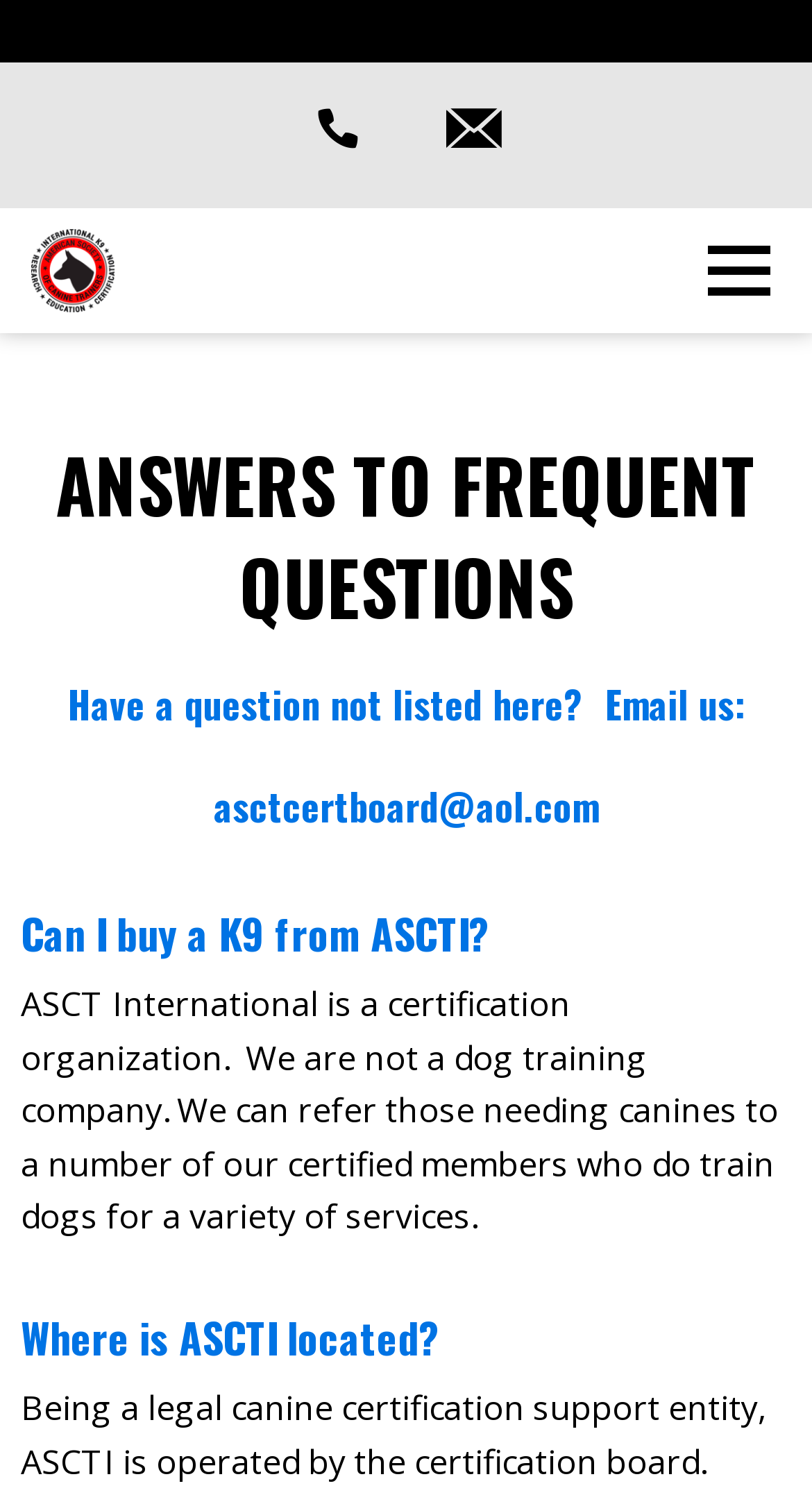How many headings are on the webpage?
Examine the webpage screenshot and provide an in-depth answer to the question.

There are four headings on the webpage, which are 'ANSWERS TO FREQUENT QUESTIONS', 'Have a question not listed here? Email us: asctcertboard@aol.com', 'Can I buy a K9 from ASCTI?', and 'Where is ASCTI located?'.